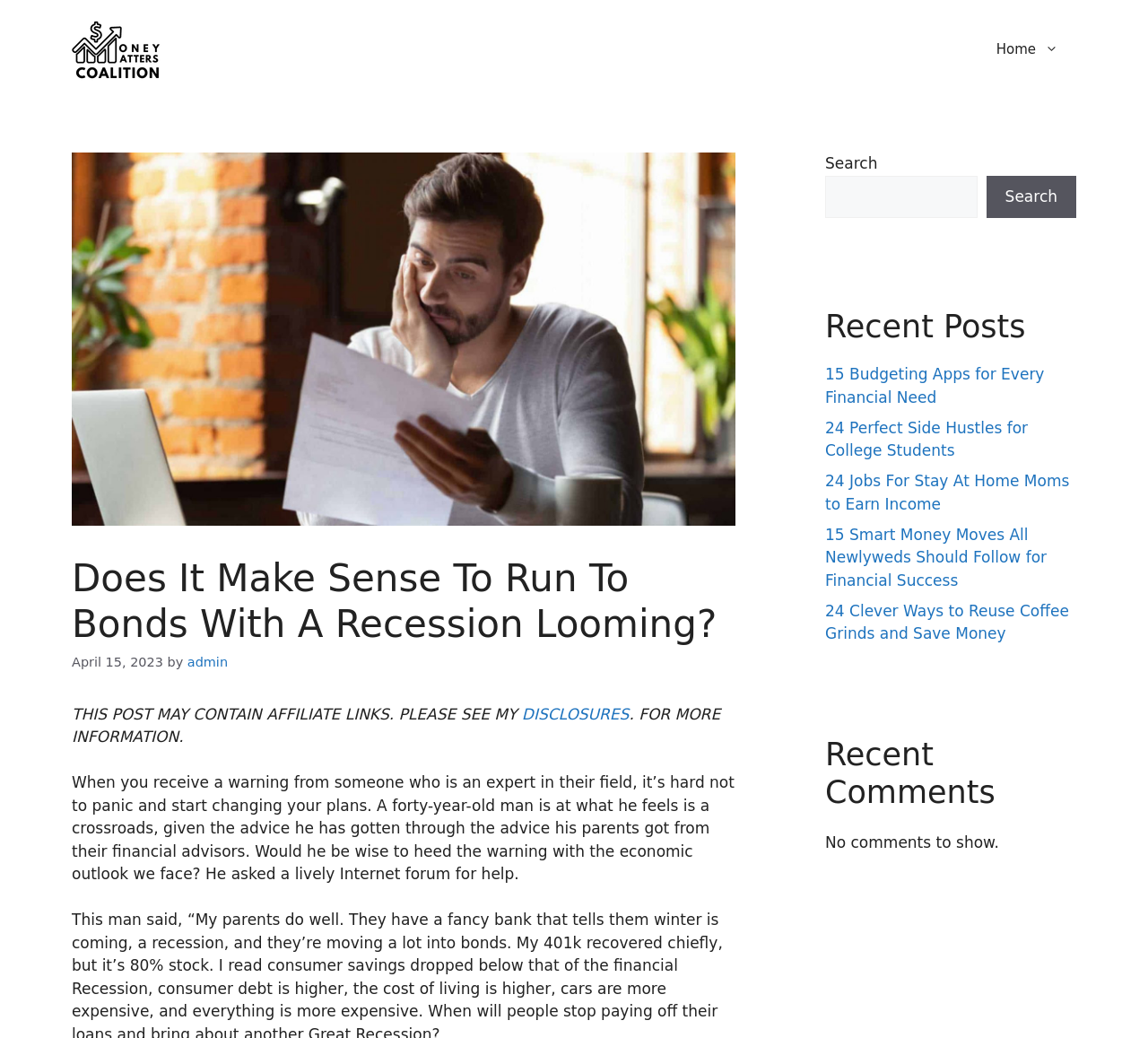What type of content is listed under 'Recent Posts'?
Based on the image, answer the question with as much detail as possible.

The 'Recent Posts' section lists several article titles, such as '15 Budgeting Apps for Every Financial Need' and '24 Perfect Side Hustles for College Students', which suggests that it is a list of recent articles published on the website.